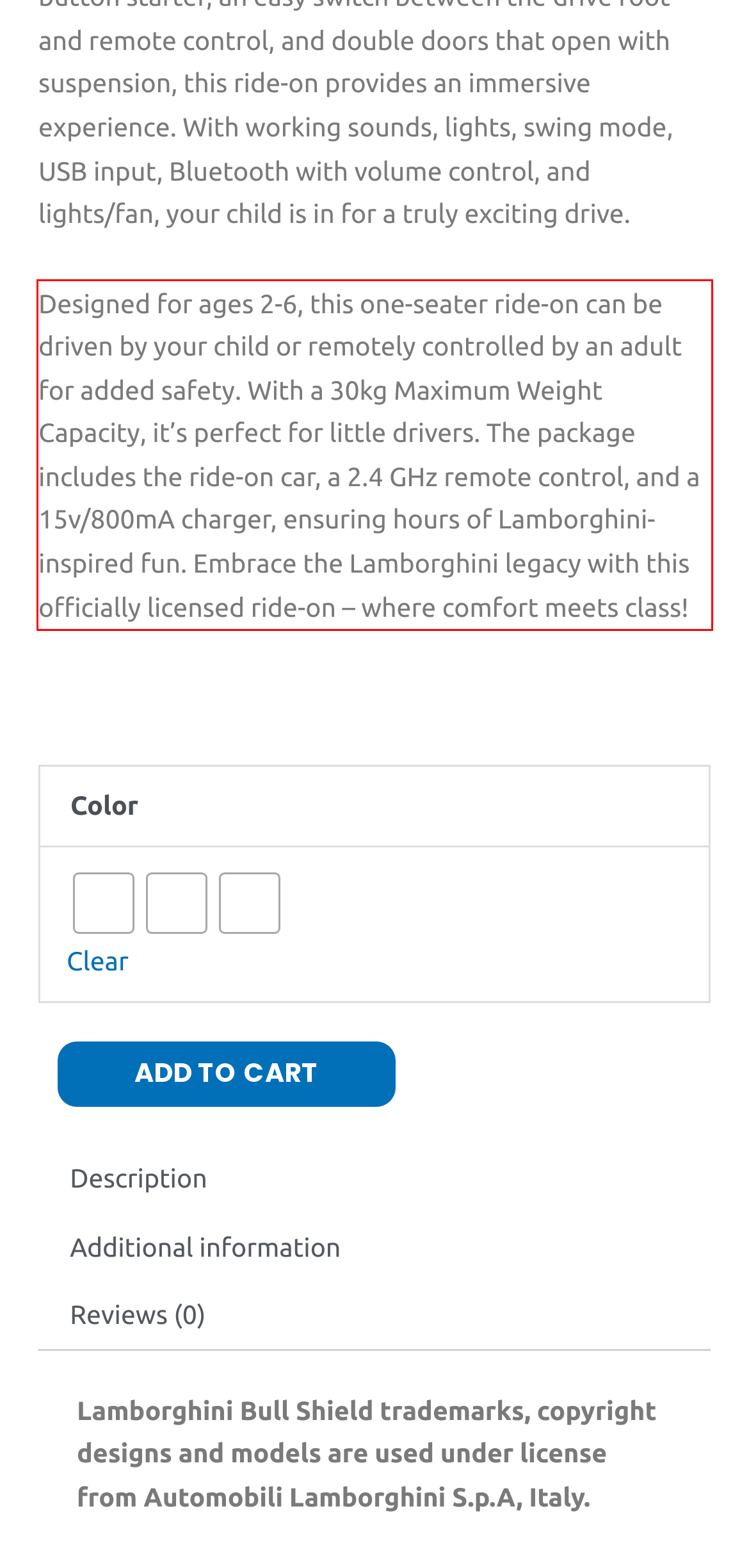Extract and provide the text found inside the red rectangle in the screenshot of the webpage.

Designed for ages 2-6, this one-seater ride-on can be driven by your child or remotely controlled by an adult for added safety. With a 30kg Maximum Weight Capacity, it’s perfect for little drivers. The package includes the ride-on car, a 2.4 GHz remote control, and a 15v/800mA charger, ensuring hours of Lamborghini-inspired fun. Embrace the Lamborghini legacy with this officially licensed ride-on – where comfort meets class!